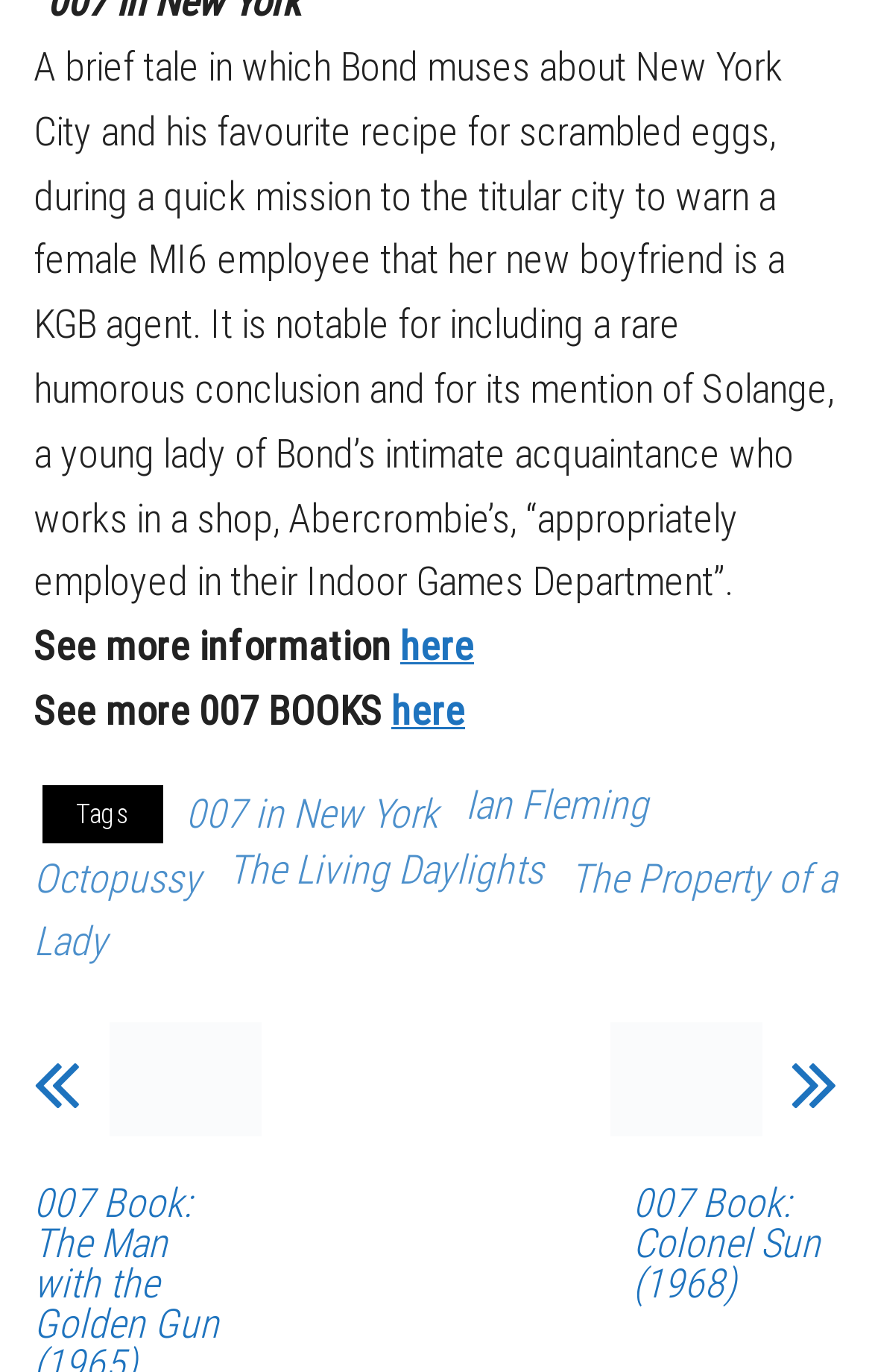What is the title of the Bond story?
Observe the image and answer the question with a one-word or short phrase response.

007 in New York